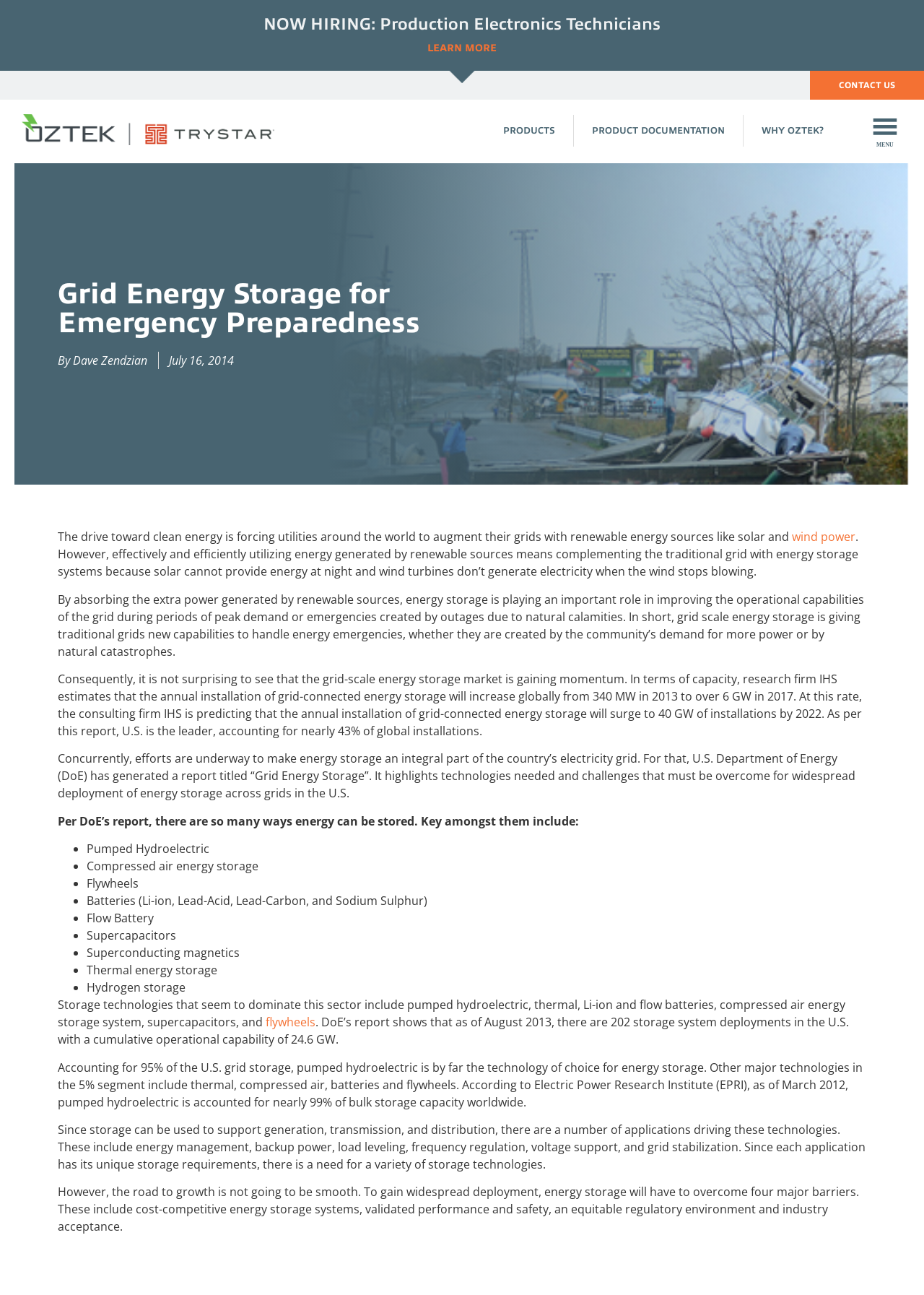Write an extensive caption that covers every aspect of the webpage.

This webpage is about grid energy storage for emergency preparedness, with a focus on renewable energy sources like solar and wind power. At the top, there is a heading "NOW HIRING: Production Electronics Technicians" with a "LEARN MORE" link and a "CONTACT US" link on the right side. Below this, there are several links to different sections of the website, including "PRODUCTS", "PRODUCT DOCUMENTATION", and "WHY OZTEK?".

The main content of the webpage starts with a heading "Grid Energy Storage for Emergency Preparedness" followed by an article written by Dave Zendzian, dated July 16, 2014. The article discusses the importance of energy storage in complementing traditional grids with renewable energy sources. It explains how energy storage systems can improve the operational capabilities of the grid during periods of peak demand or emergencies.

The article continues to discuss the growth of the grid-scale energy storage market, citing a report by IHS that predicts a surge in annual installations from 340 MW in 2013 to 40 GW by 2022. It also mentions efforts by the U.S. Department of Energy to make energy storage an integral part of the country's electricity grid.

The article then lists various ways energy can be stored, including pumped hydroelectric, compressed air energy storage, flywheels, batteries, flow batteries, supercapacitors, and thermal energy storage. It highlights that pumped hydroelectric is the dominant technology for energy storage, accounting for 95% of the U.S. grid storage.

Finally, the article concludes by mentioning the applications of energy storage, including energy management, backup power, and grid stabilization, and the need for a variety of storage technologies. However, it also notes that energy storage will have to overcome four major barriers, including cost-competitive energy storage systems, validated performance and safety, an equitable regulatory environment, and industry acceptance.